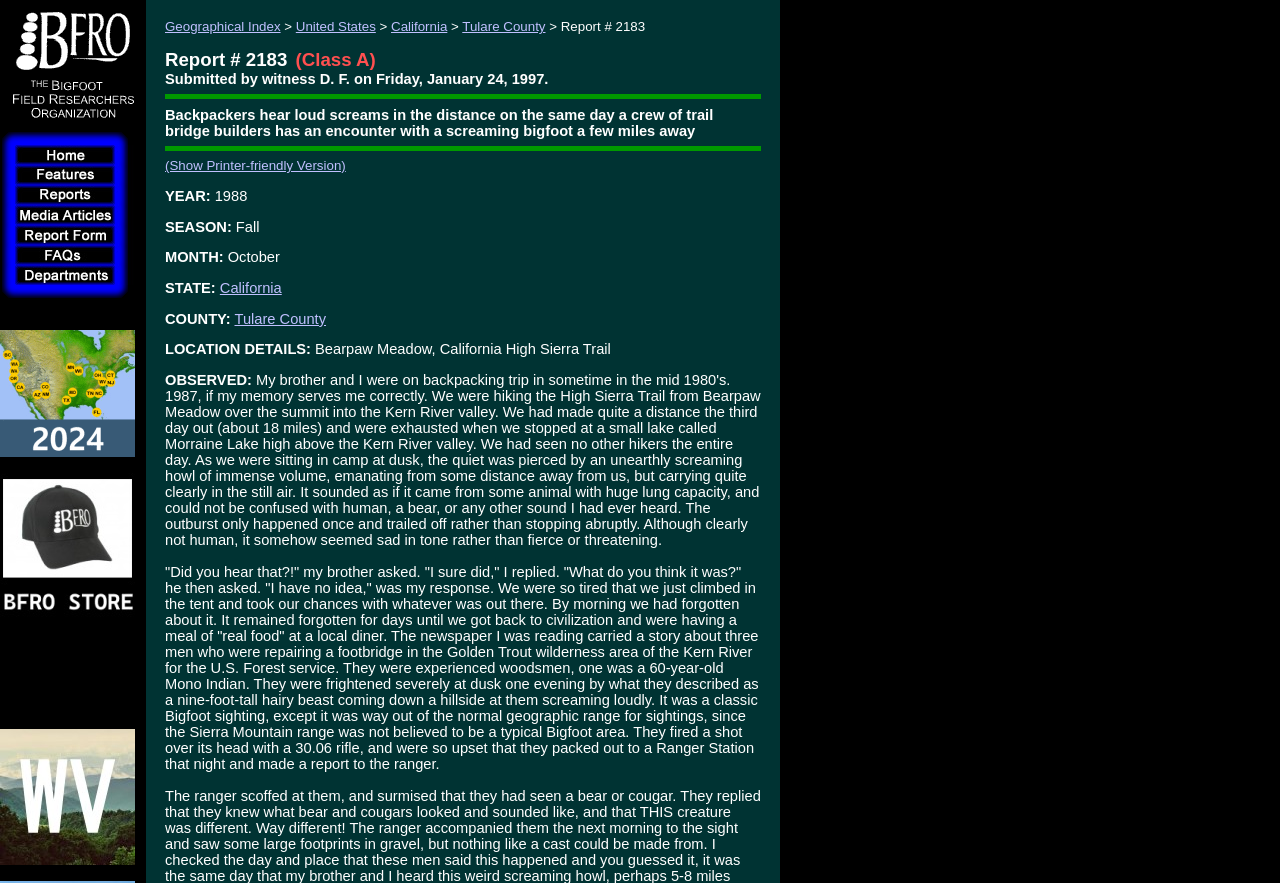What is the date when the report was submitted?
Give a comprehensive and detailed explanation for the question.

The date is mentioned in the report summary section, which is located below the report title. The text 'Submitted by witness D. F. on Friday, January 24, 1997.' is part of the report summary, with a bounding box coordinate of [0.129, 0.08, 0.428, 0.099].